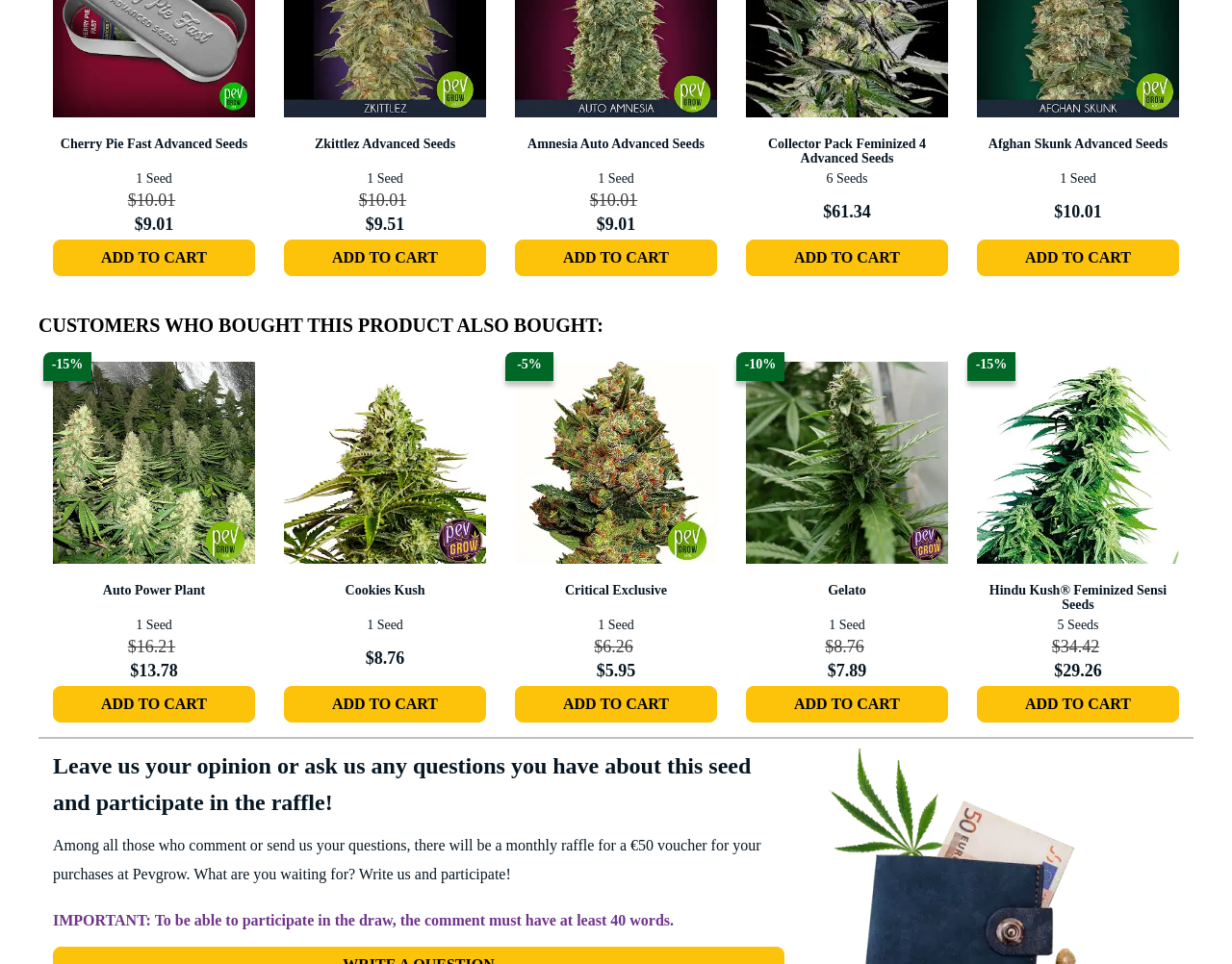Locate the bounding box coordinates of the area where you should click to accomplish the instruction: "View Auto Power Plant product details".

[0.043, 0.375, 0.207, 0.585]